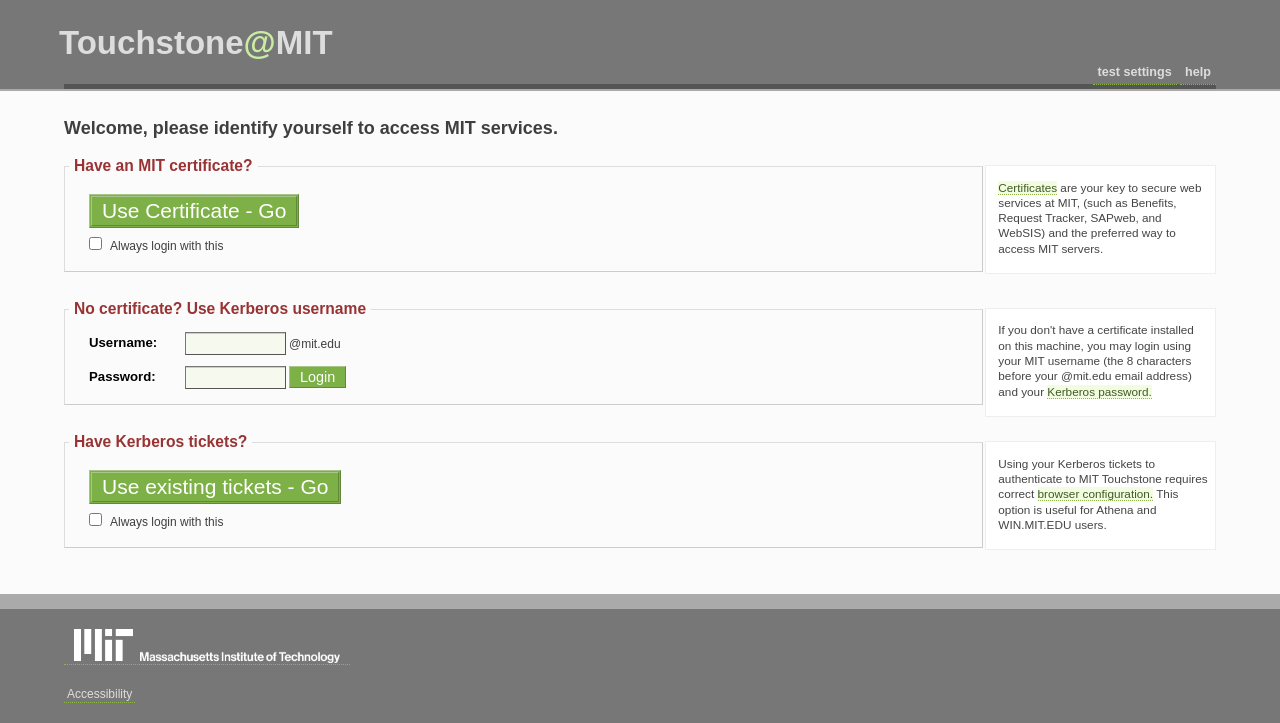How many login options are provided?
Please respond to the question with a detailed and informative answer.

The webpage provides three login options: using an MIT certificate, using a Kerberos username and password, and using existing Kerberos tickets.